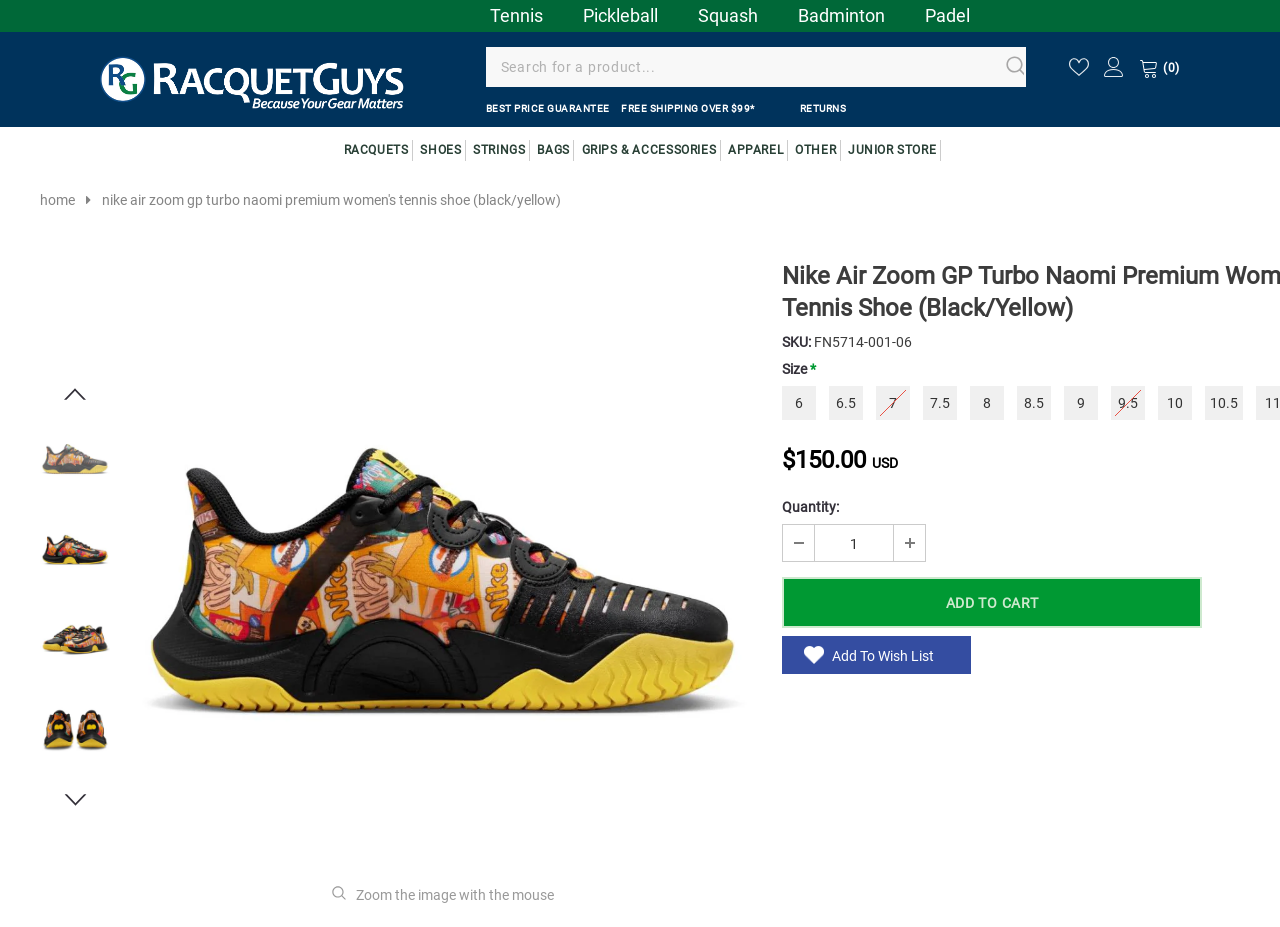What type of shoe is this?
Could you answer the question in a detailed manner, providing as much information as possible?

Based on the webpage, I can see that the product name is 'Nike Air Zoom GP Turbo Naomi Premium Women's Tennis Shoe (Black/Yellow)', which indicates that it is a tennis shoe.